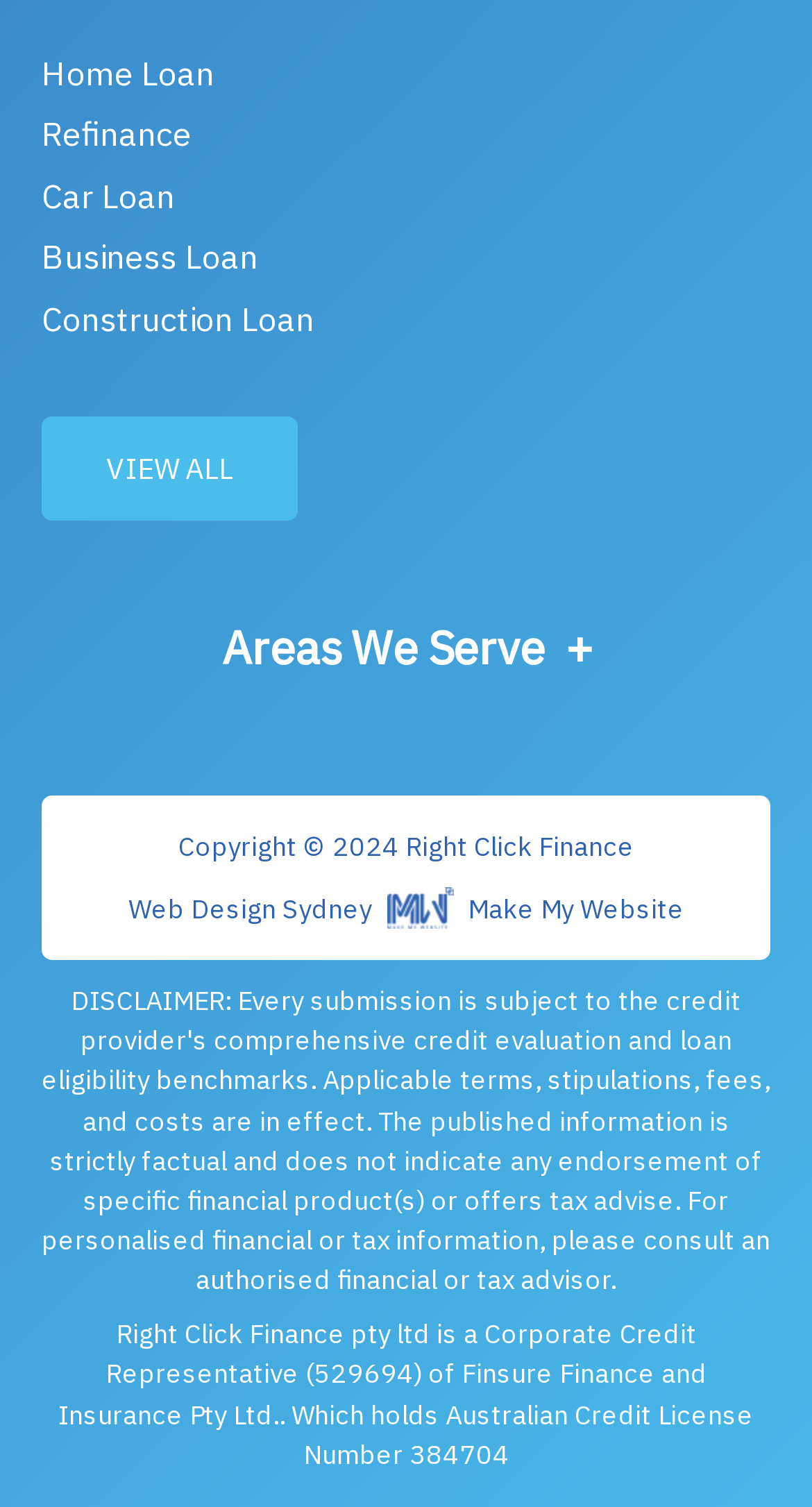Please respond in a single word or phrase: 
How many areas are served?

20